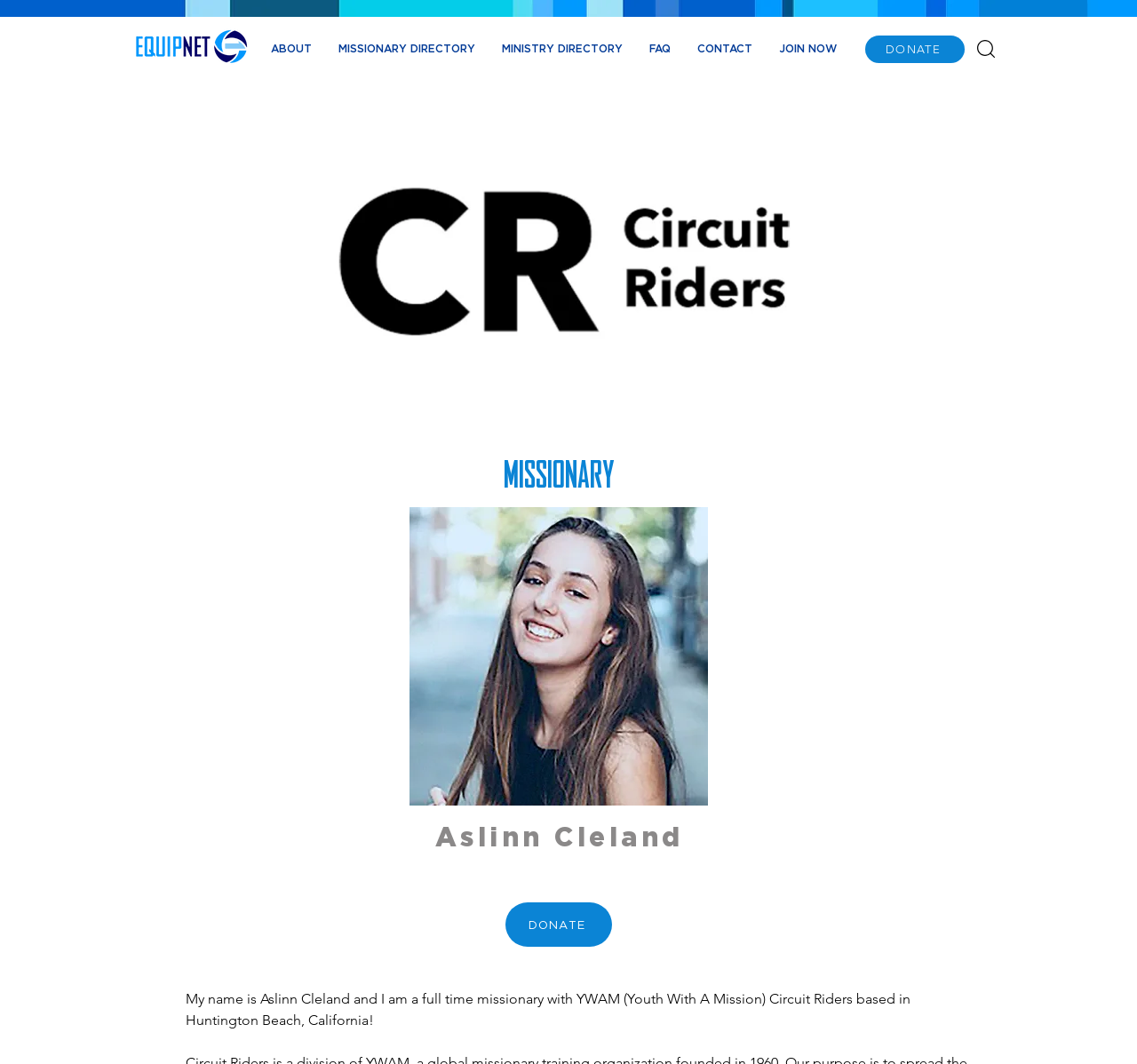Please identify the bounding box coordinates of where to click in order to follow the instruction: "go to the CONTACT page".

[0.602, 0.025, 0.673, 0.067]